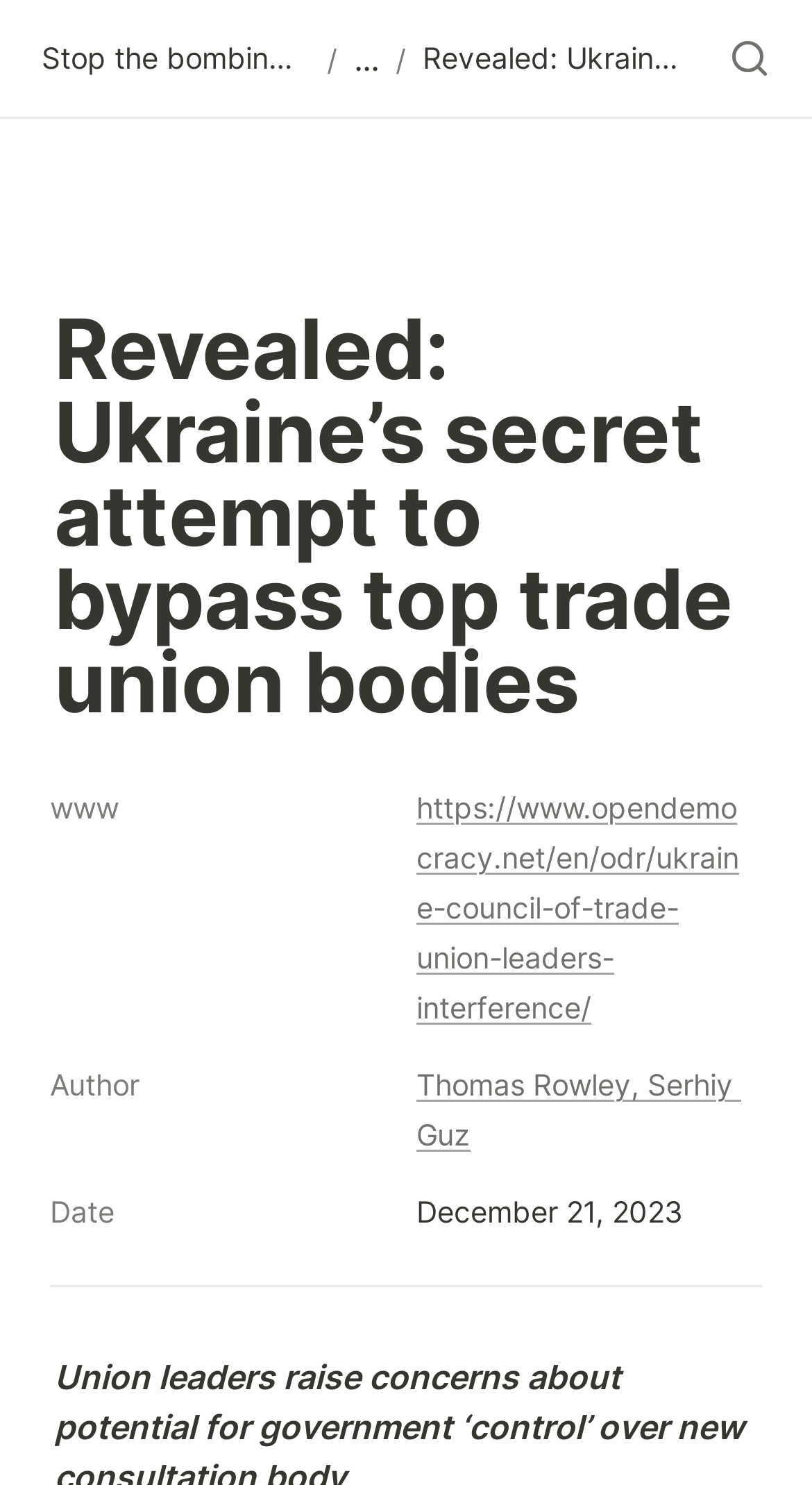Can you find and provide the title of the webpage?

Revealed: Ukraine’s secret attempt to bypass top trade union bodies